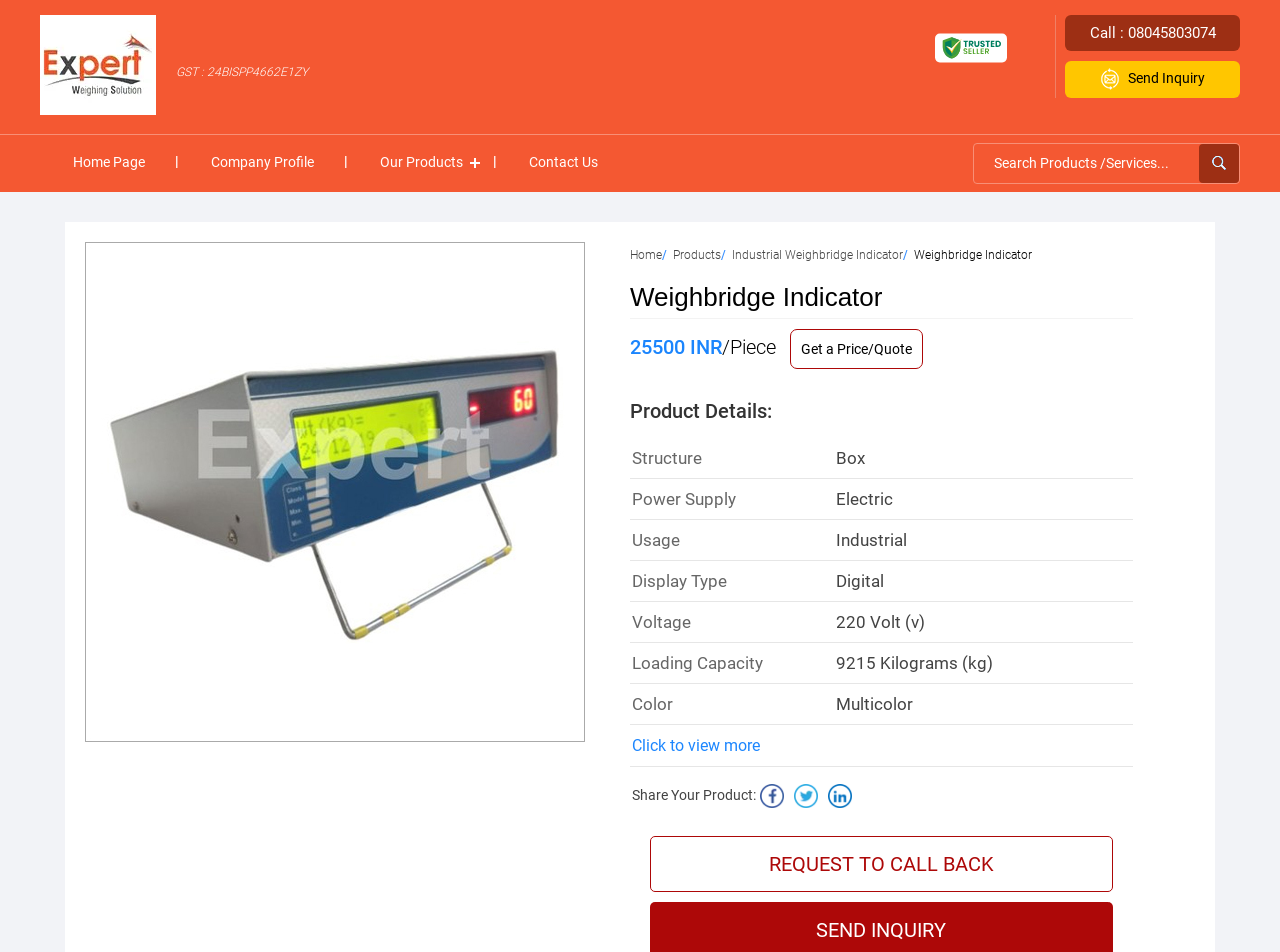Point out the bounding box coordinates of the section to click in order to follow this instruction: "Call the phone number".

[0.851, 0.025, 0.95, 0.044]